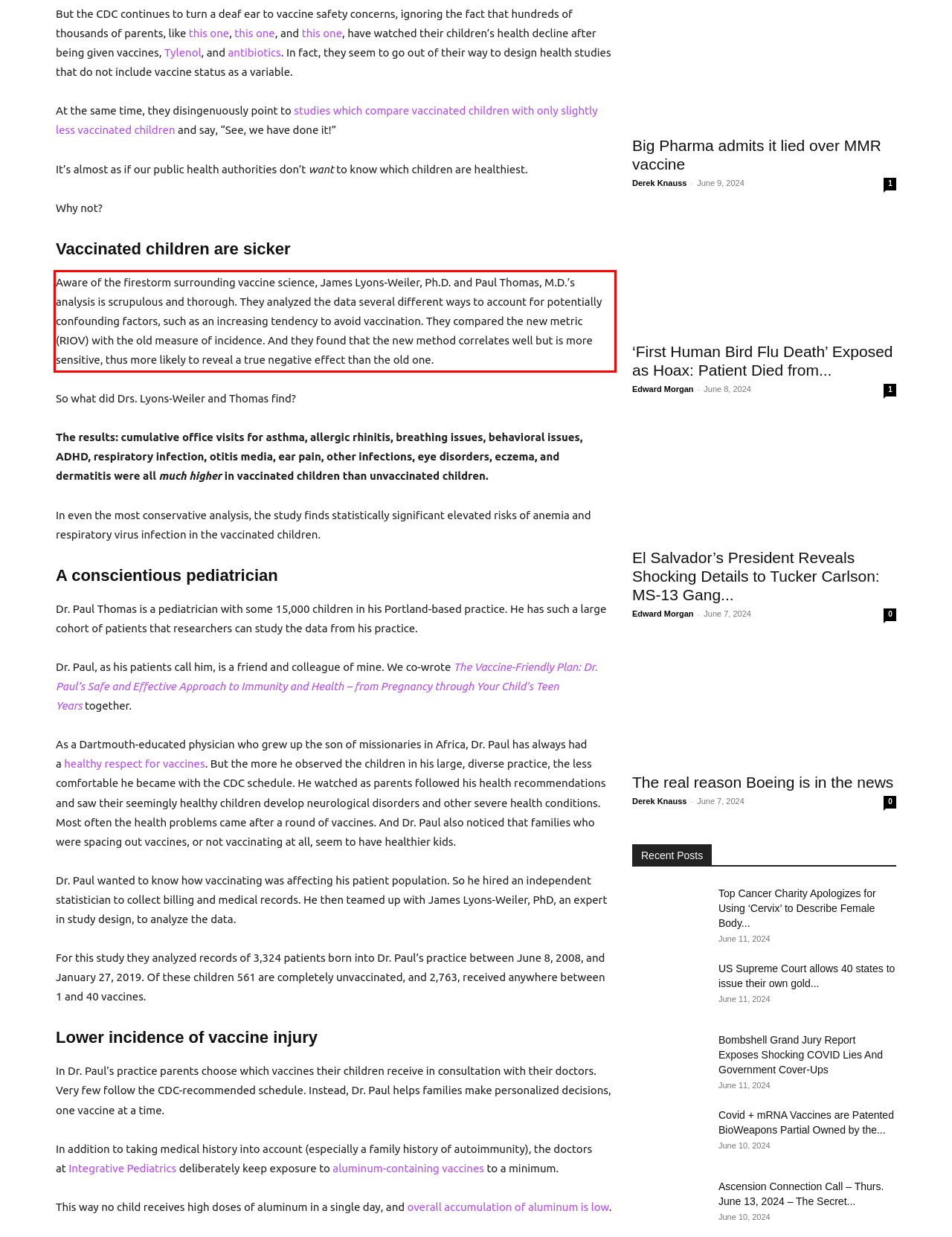Analyze the screenshot of the webpage and extract the text from the UI element that is inside the red bounding box.

Aware of the firestorm surrounding vaccine science, James Lyons-Weiler, Ph.D. and Paul Thomas, M.D.’s analysis is scrupulous and thorough. They analyzed the data several different ways to account for potentially confounding factors, such as an increasing tendency to avoid vaccination. They compared the new metric (RIOV) with the old measure of incidence. And they found that the new method correlates well but is more sensitive, thus more likely to reveal a true negative effect than the old one.